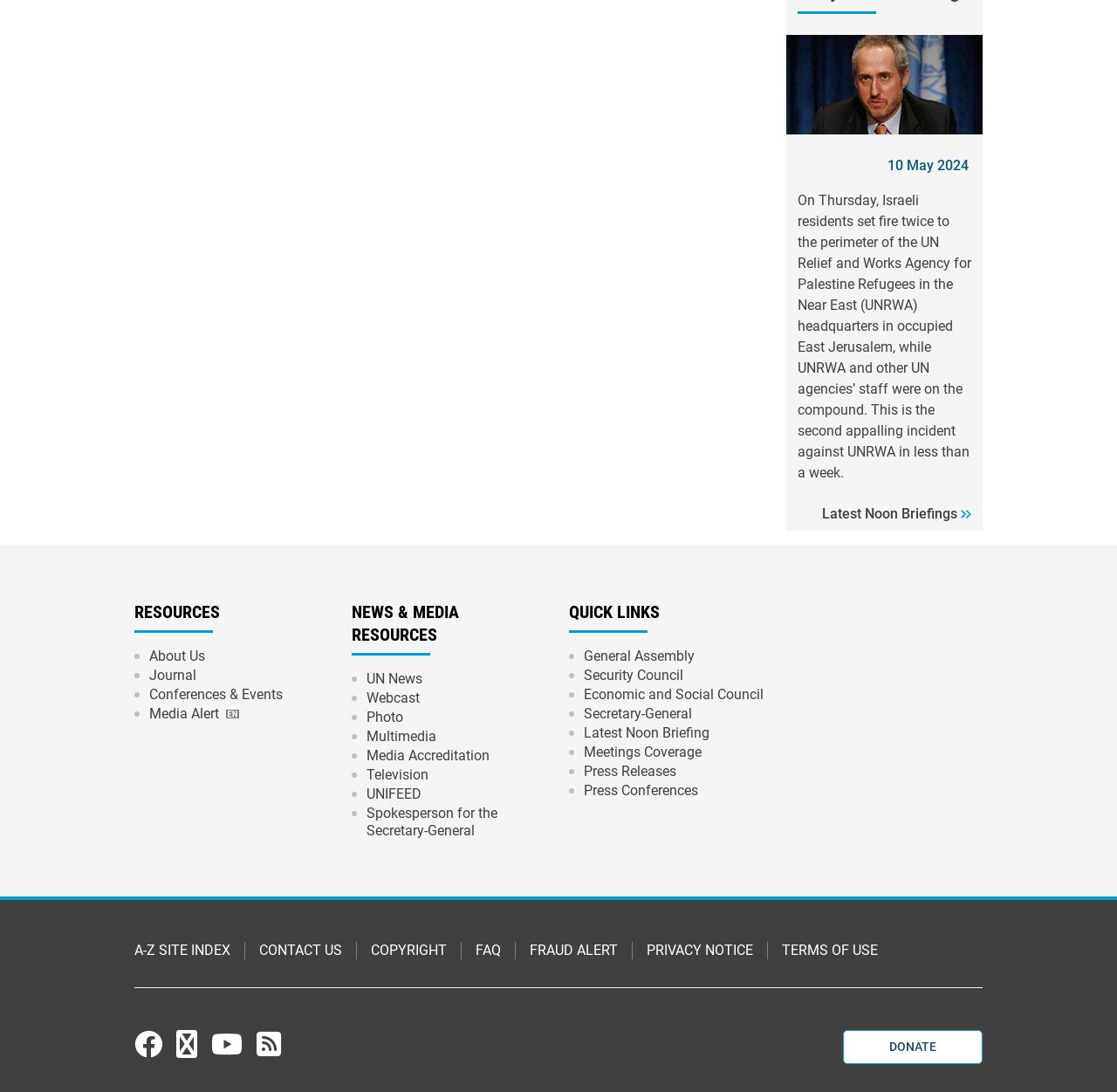Identify the bounding box coordinates of the region I need to click to complete this instruction: "Watch UN webcasts".

[0.327, 0.631, 0.377, 0.648]